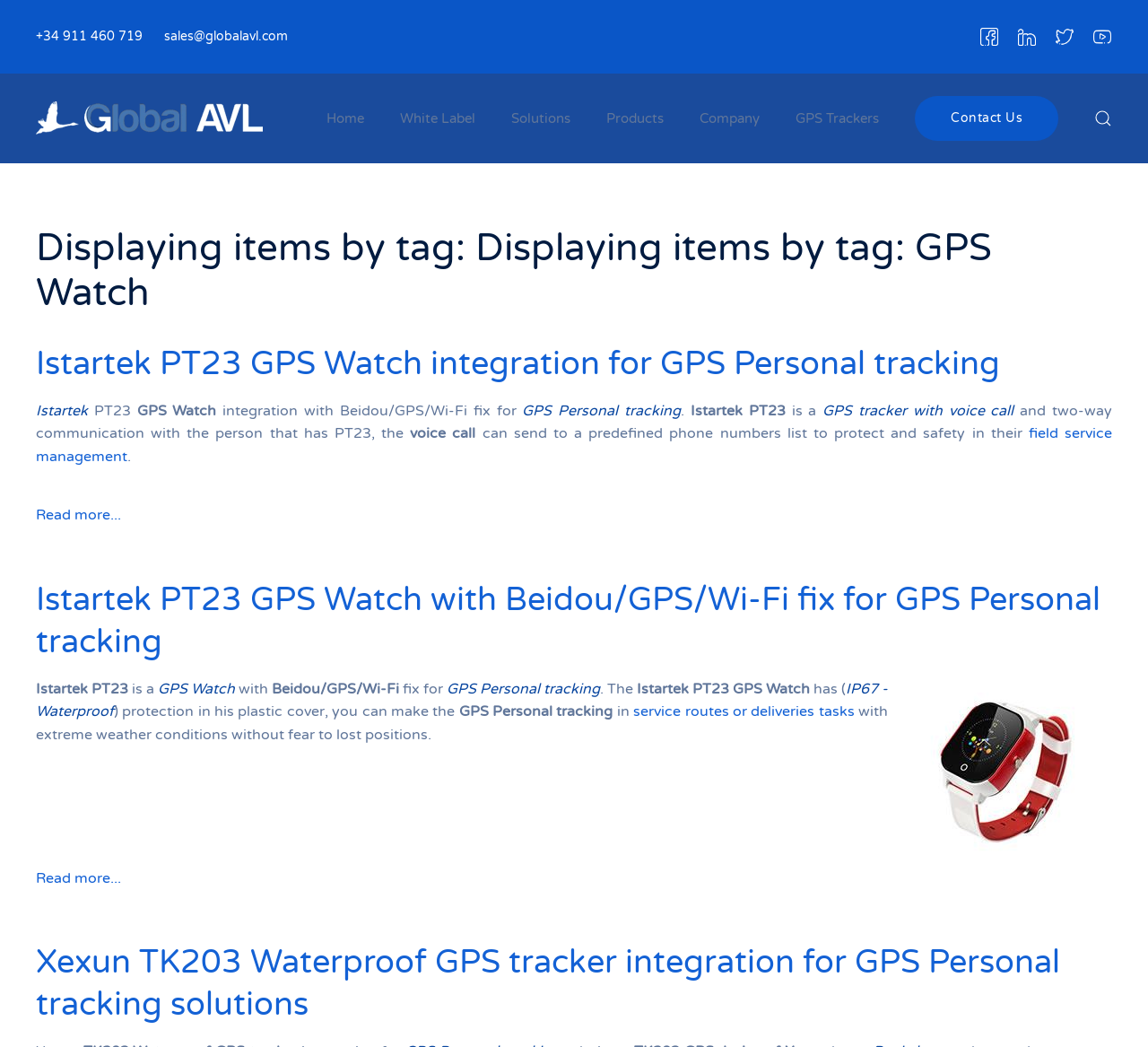Identify the bounding box coordinates of the specific part of the webpage to click to complete this instruction: "Go to home page".

[0.269, 0.07, 0.333, 0.156]